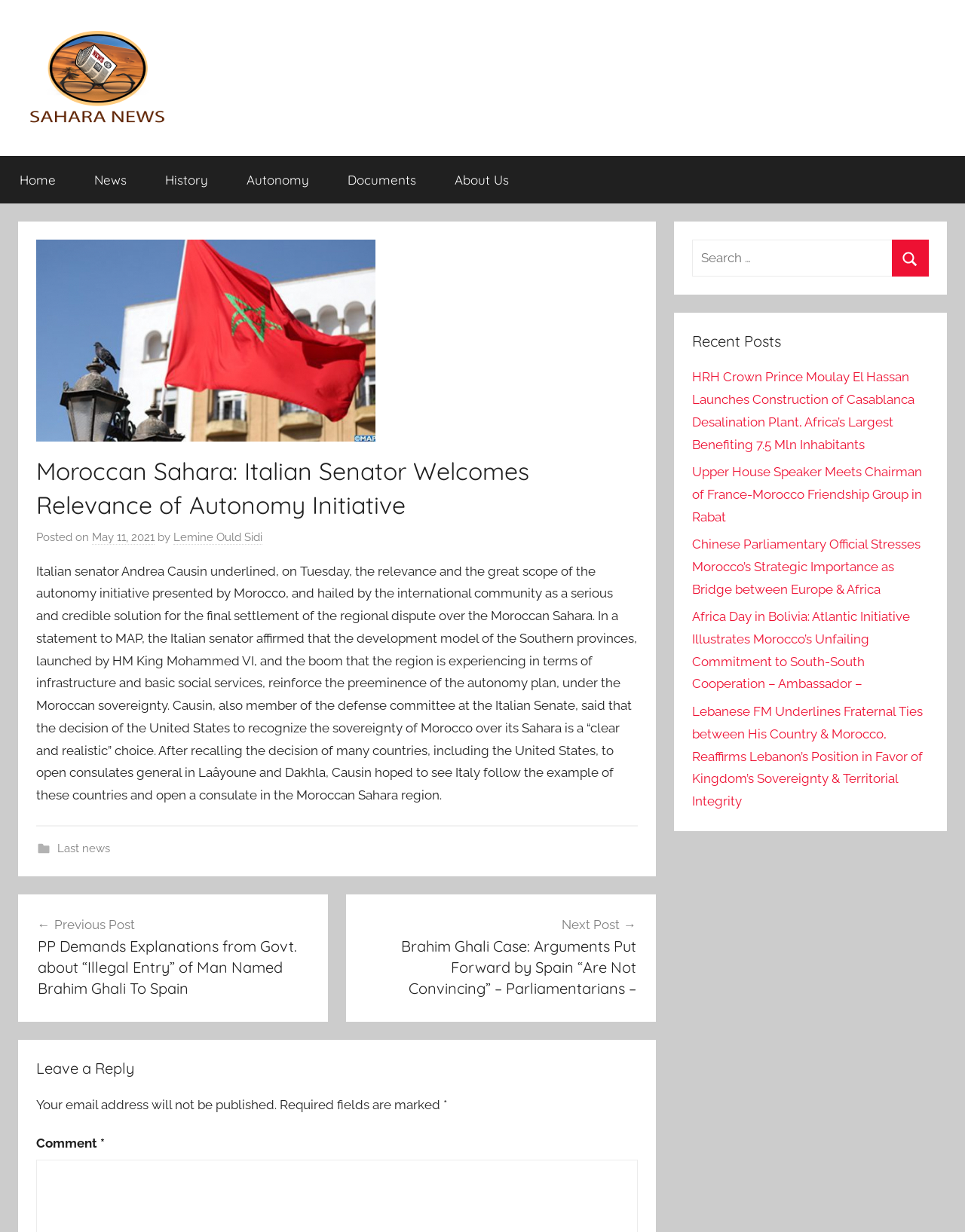Specify the bounding box coordinates of the element's region that should be clicked to achieve the following instruction: "Read the 'Moroccan Sahara: Italian Senator Welcomes Relevance of Autonomy Initiative' article". The bounding box coordinates consist of four float numbers between 0 and 1, in the format [left, top, right, bottom].

[0.019, 0.18, 0.679, 0.711]